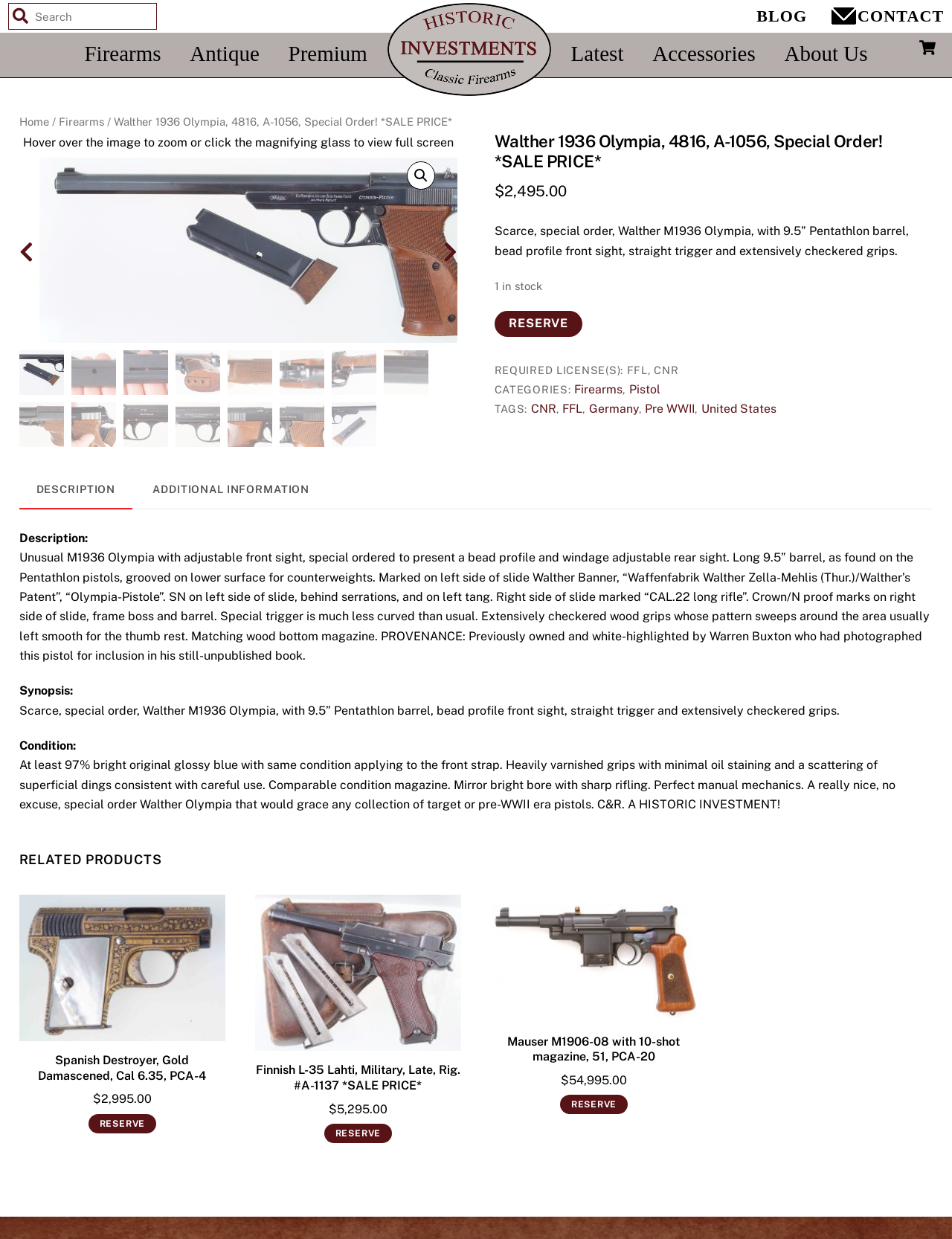Can you find the bounding box coordinates for the element that needs to be clicked to execute this instruction: "Search for products"? The coordinates should be given as four float numbers between 0 and 1, i.e., [left, top, right, bottom].

[0.008, 0.0, 0.498, 0.026]